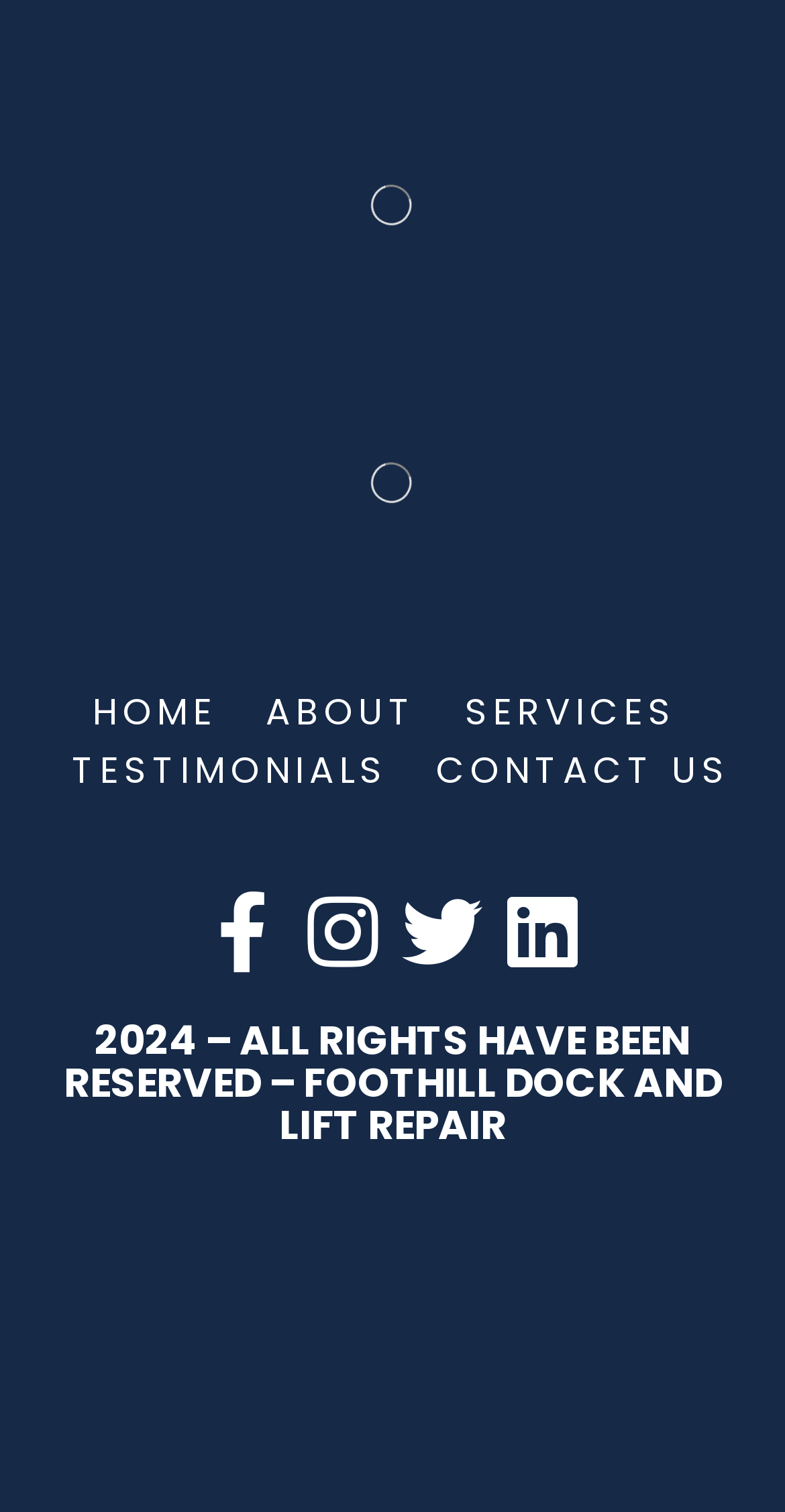Is there a link to a testimonials page?
Please provide a single word or phrase based on the screenshot.

Yes